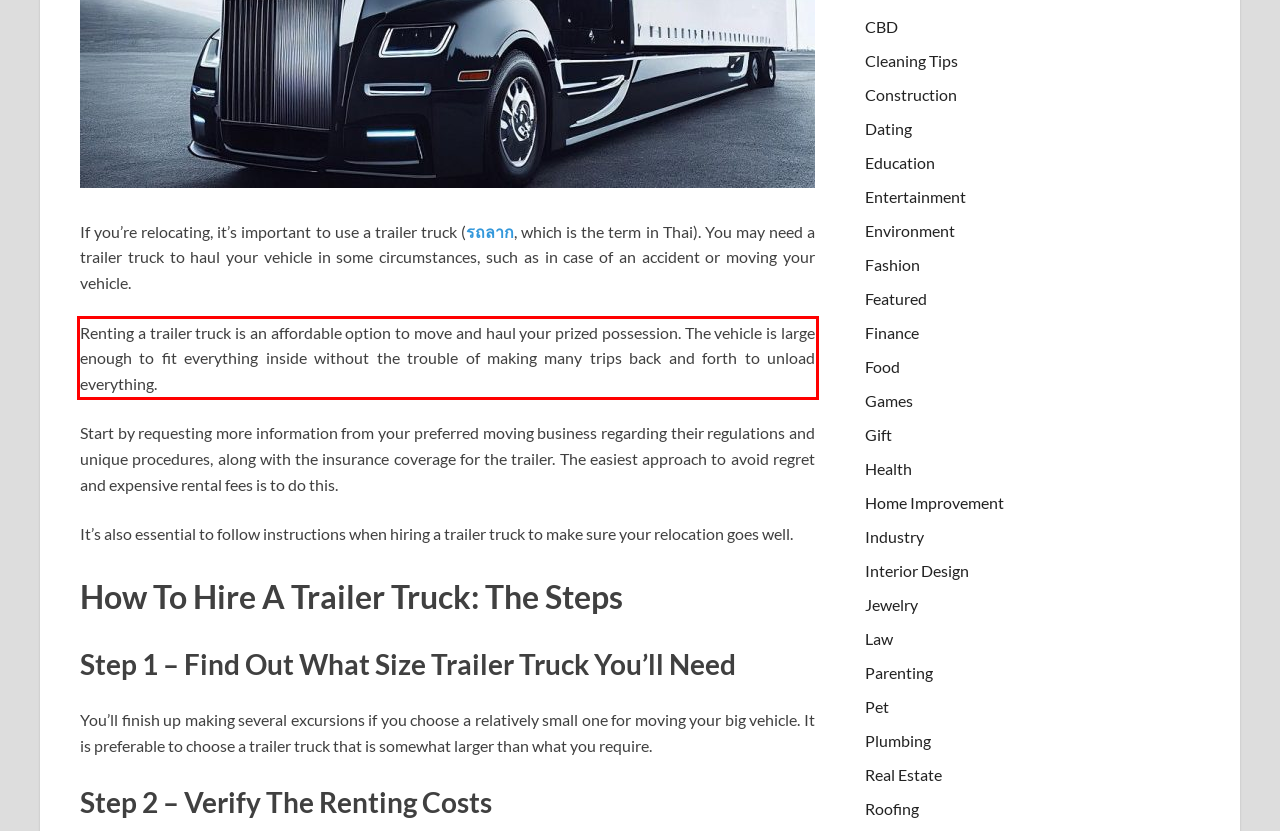Extract and provide the text found inside the red rectangle in the screenshot of the webpage.

Renting a trailer truck is an affordable option to move and haul your prized possession. The vehicle is large enough to fit everything inside without the trouble of making many trips back and forth to unload everything.